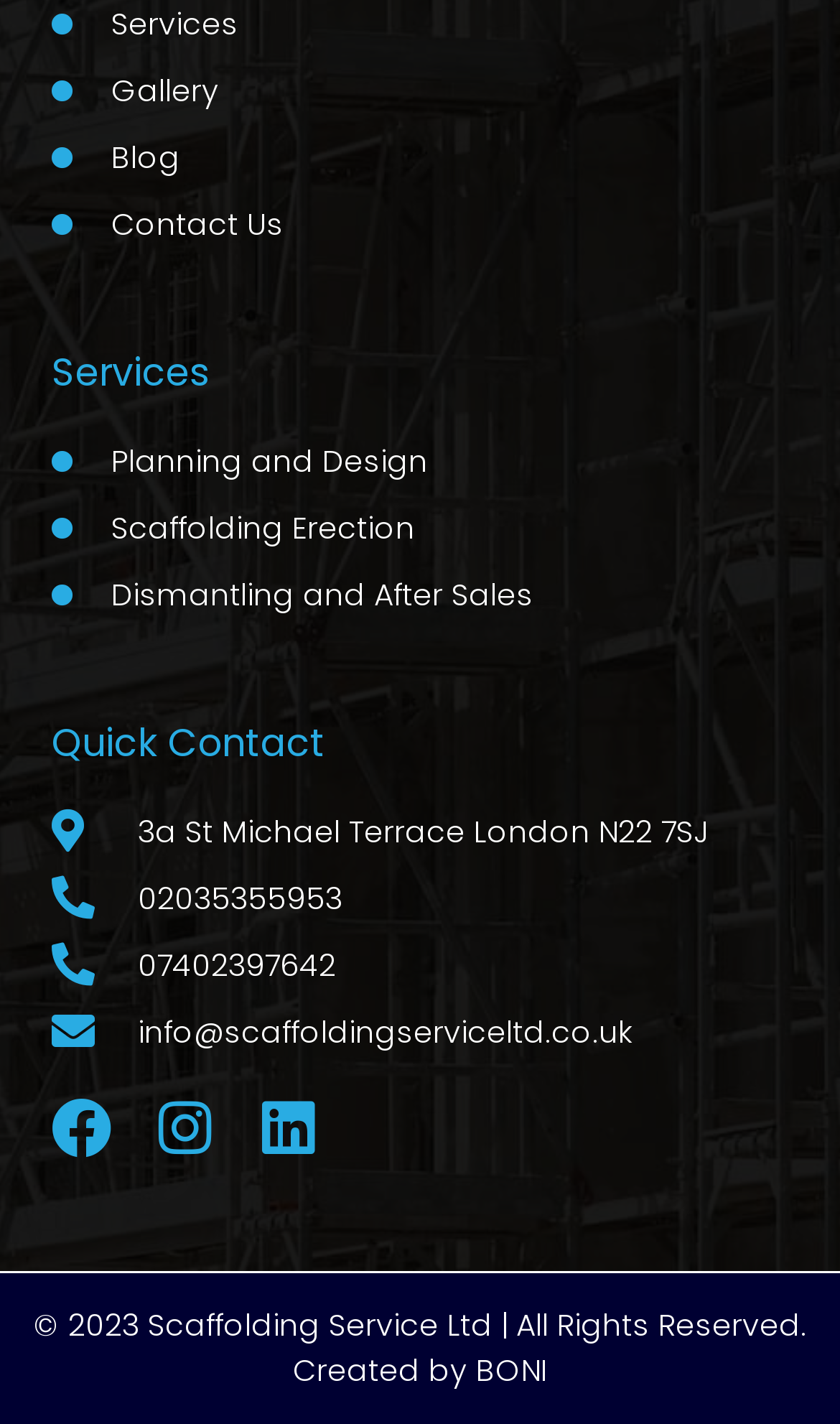What is the address of Scaffolding Service Ltd?
Answer the question in as much detail as possible.

The address of Scaffolding Service Ltd can be found under the 'Quick Contact' heading, which is 3a St Michael Terrace London N22 7SJ.